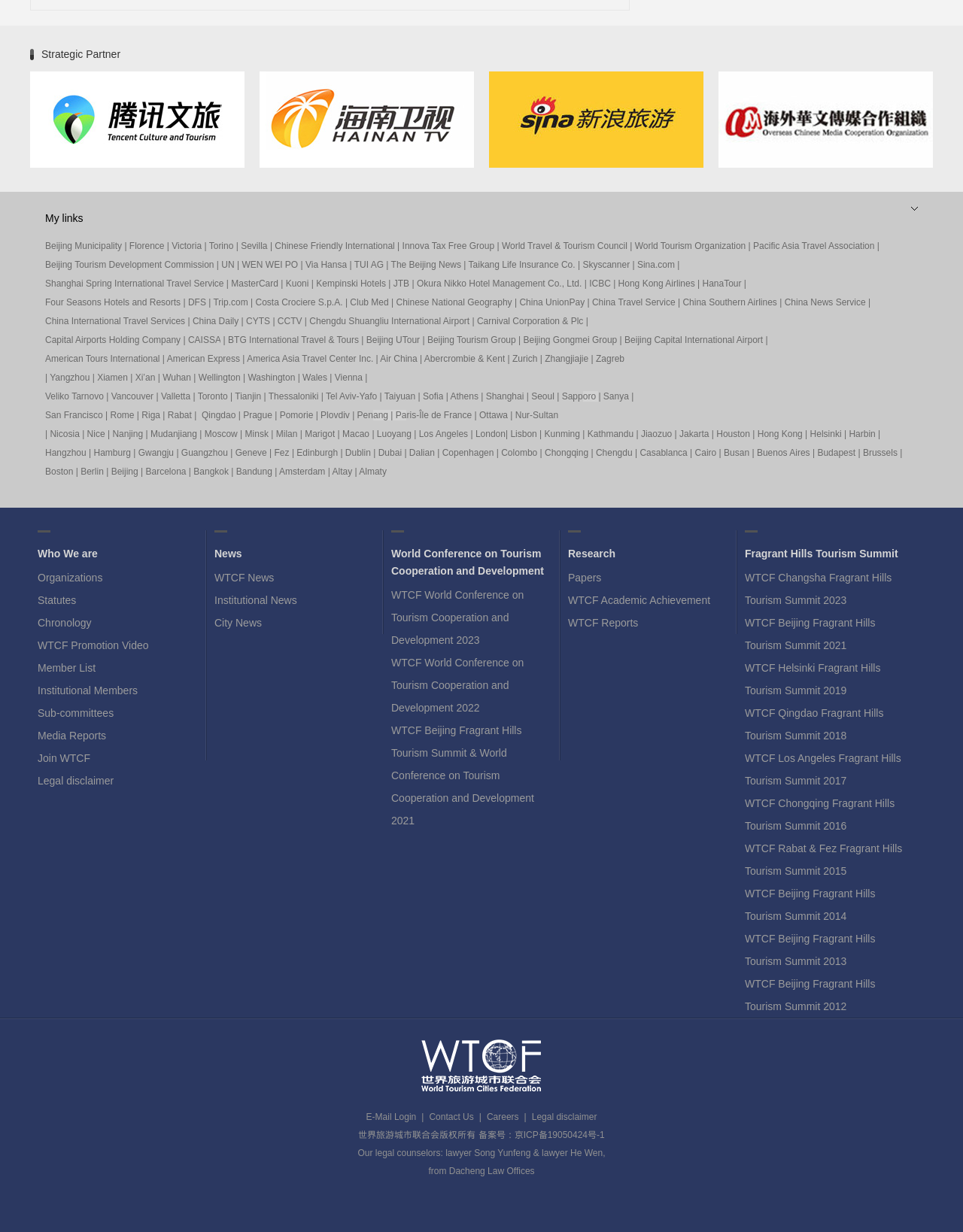Show the bounding box coordinates for the HTML element described as: "Contact Us".

[0.446, 0.902, 0.492, 0.911]